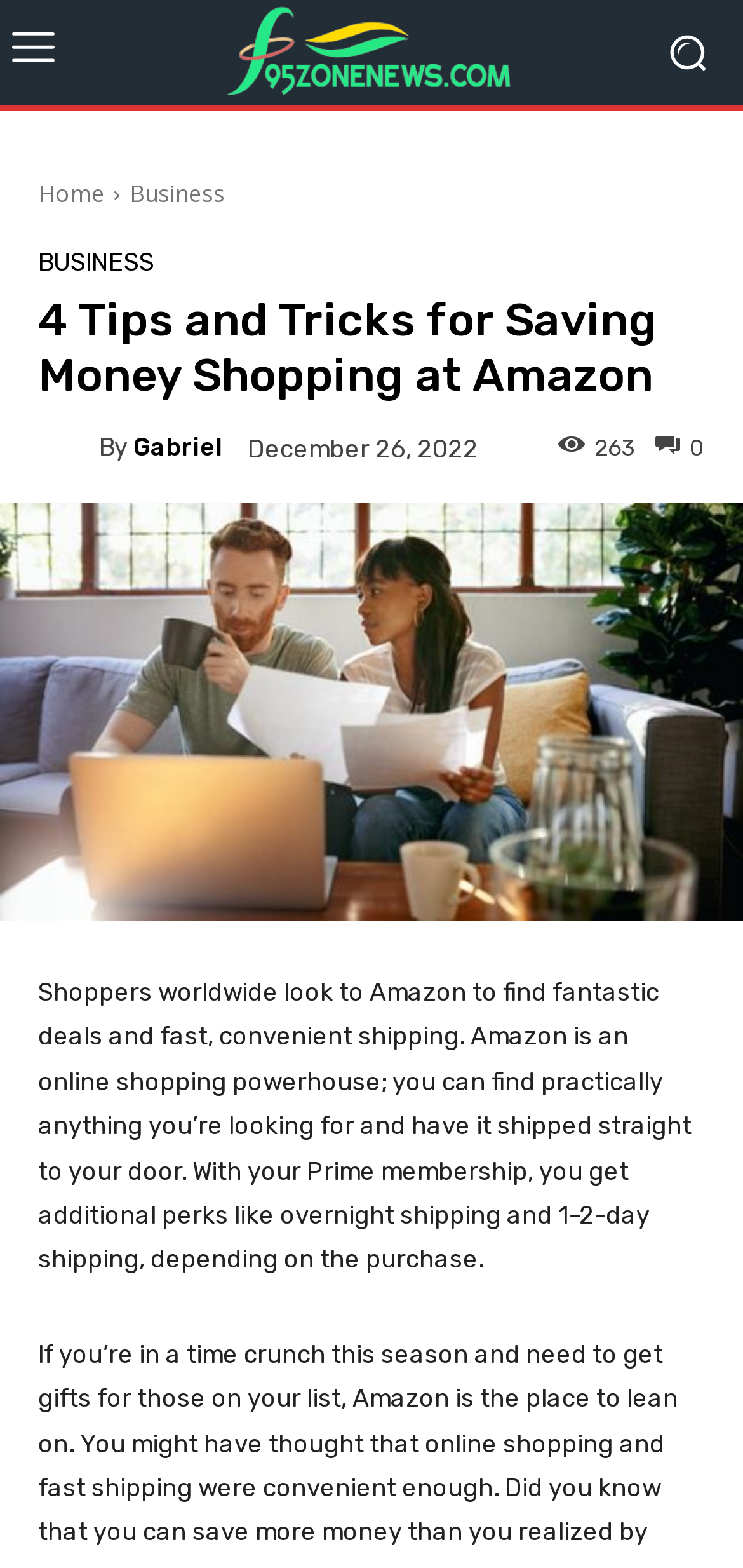What is the logo of the website?
Kindly give a detailed and elaborate answer to the question.

The logo of the website is located at the top left corner of the webpage, and it is an image with the text 'Logo' on it.